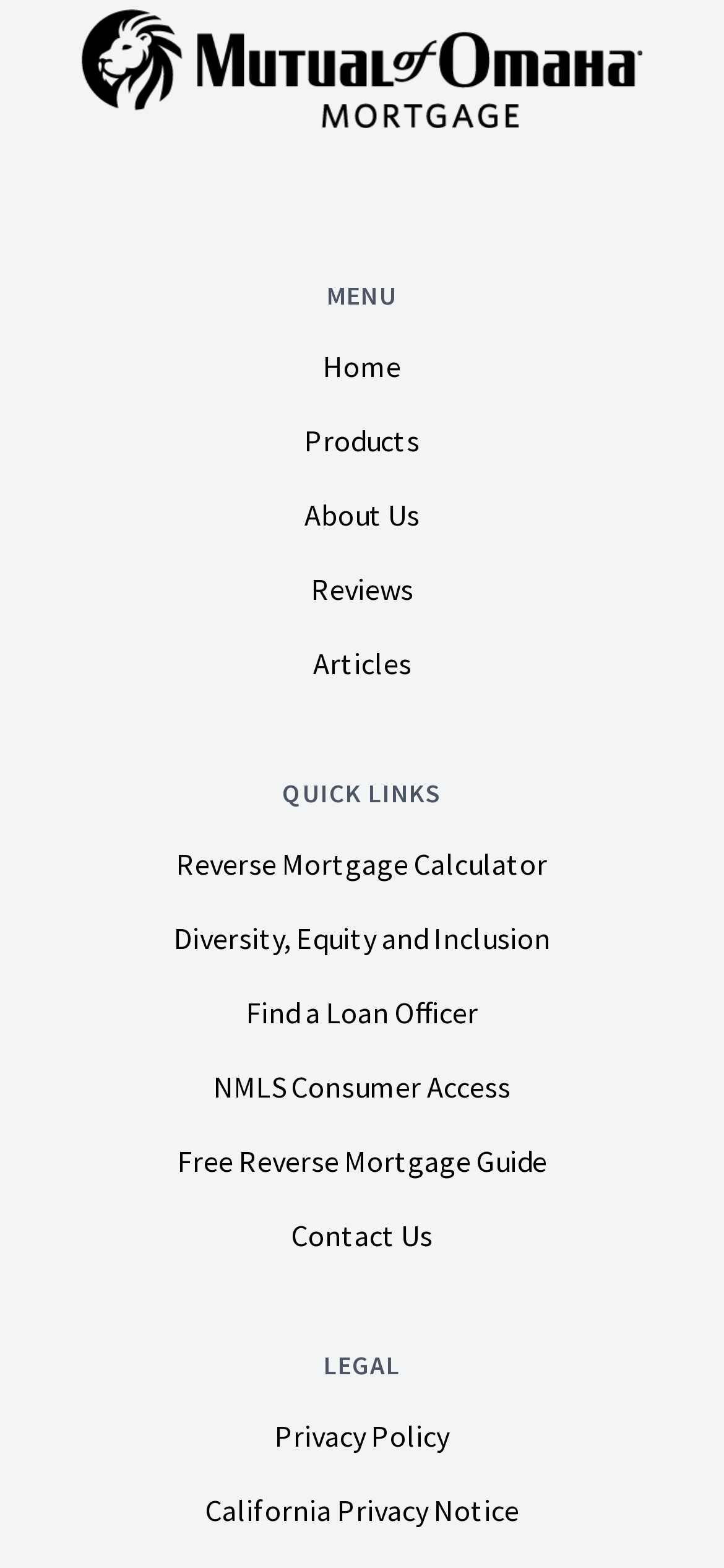Answer the question using only a single word or phrase: 
What are the main categories on the menu?

Home, Products, About Us, Reviews, Articles